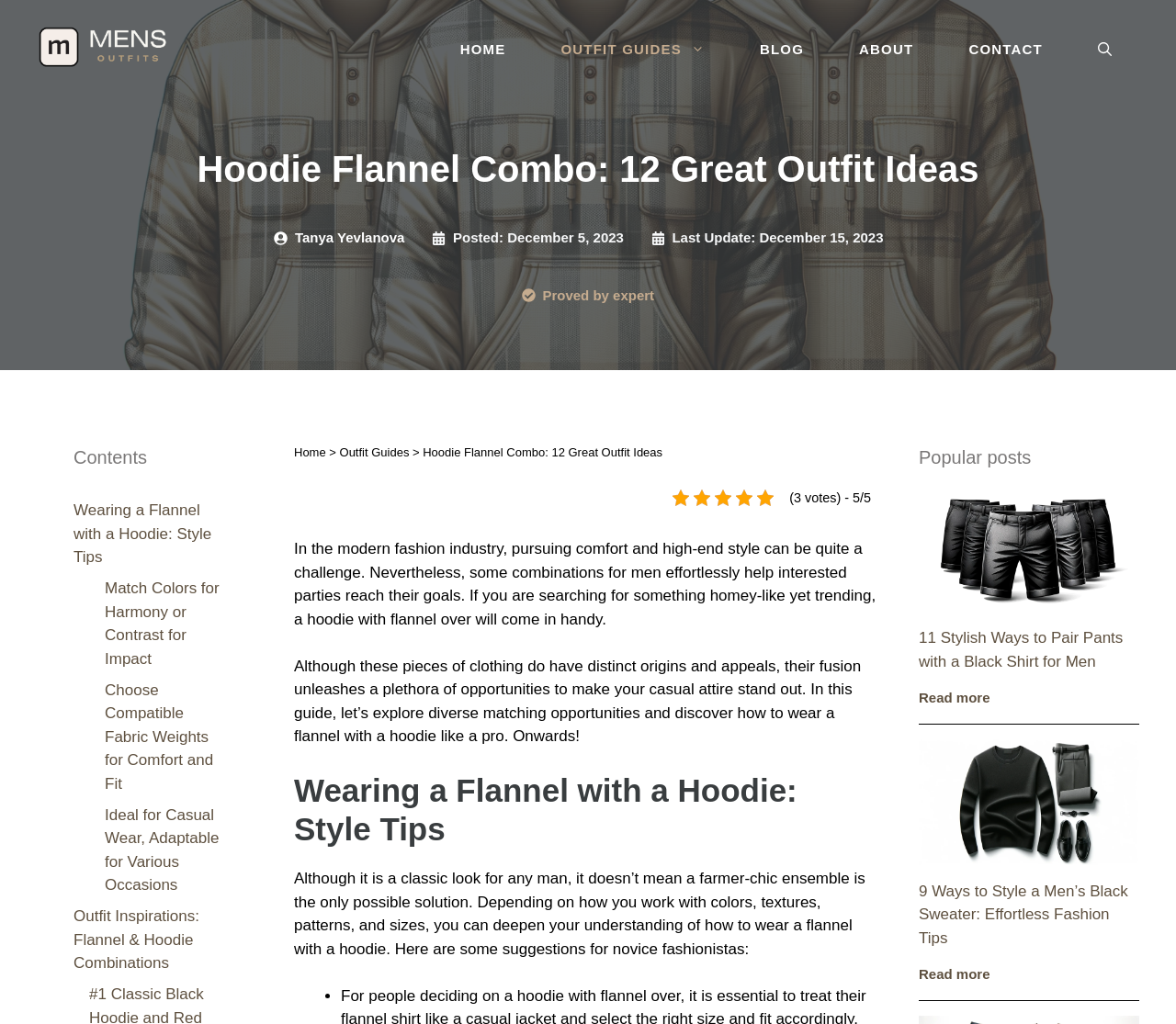Please identify the bounding box coordinates of the area that needs to be clicked to fulfill the following instruction: "Explore the '11 Stylish Ways to Pair Pants with a Black Shirt for Men' post."

[0.781, 0.615, 0.955, 0.654]